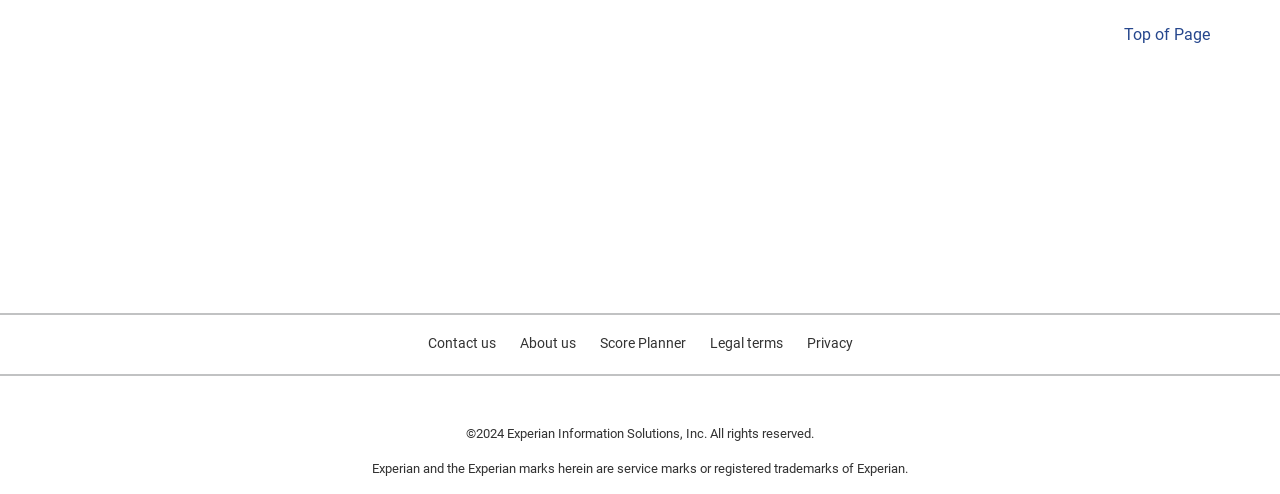Can you provide the bounding box coordinates for the element that should be clicked to implement the instruction: "Contact us"?

[0.334, 0.678, 0.387, 0.711]